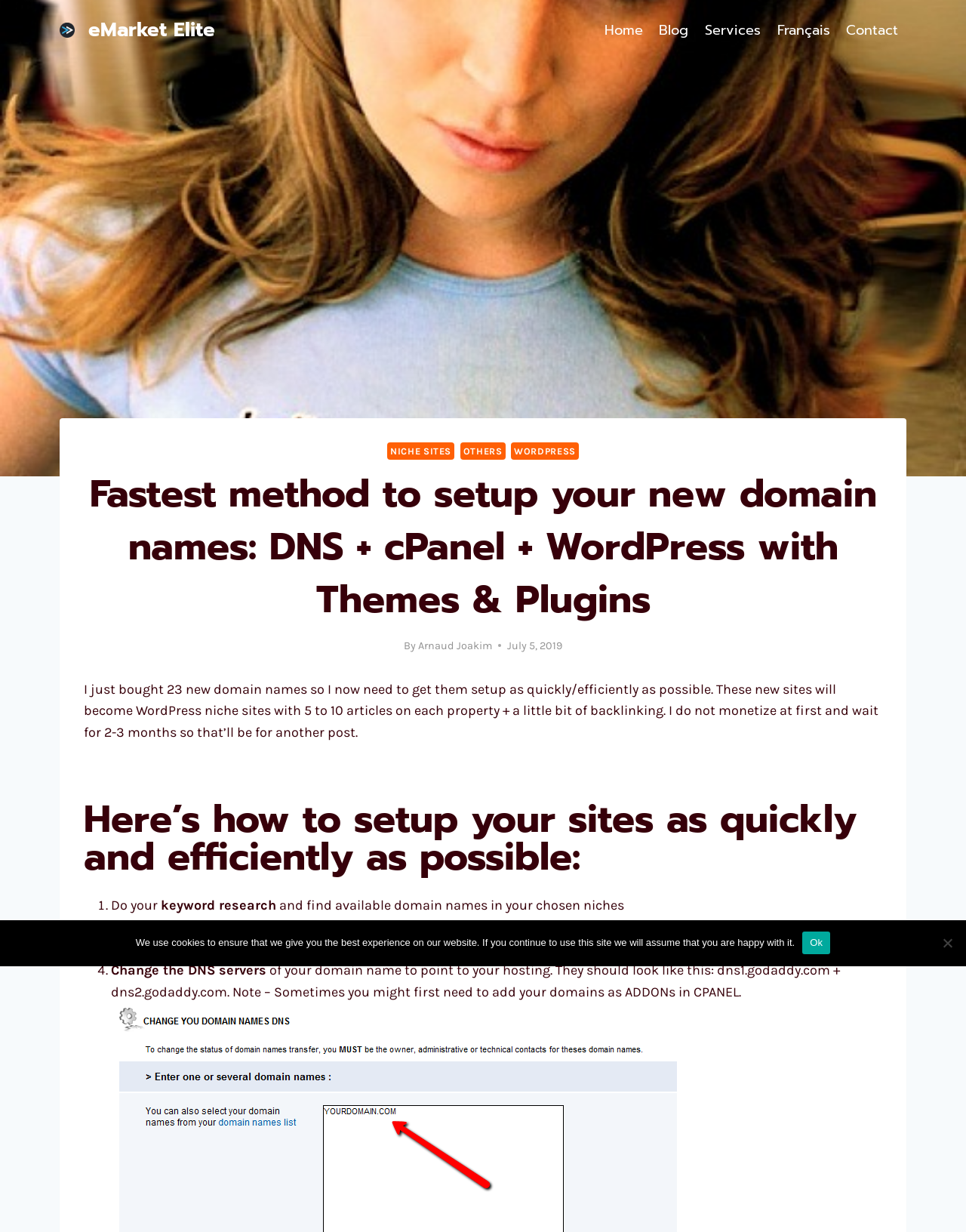Locate the bounding box coordinates of the clickable region to complete the following instruction: "Click the 'eMarket Elite' link."

[0.062, 0.015, 0.223, 0.034]